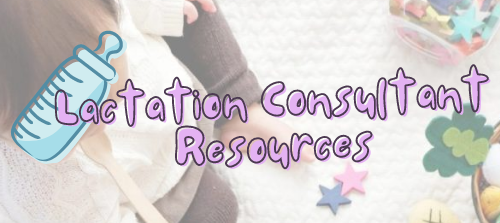Use a single word or phrase to answer the following:
What is highlighted in the banner text?

Resources